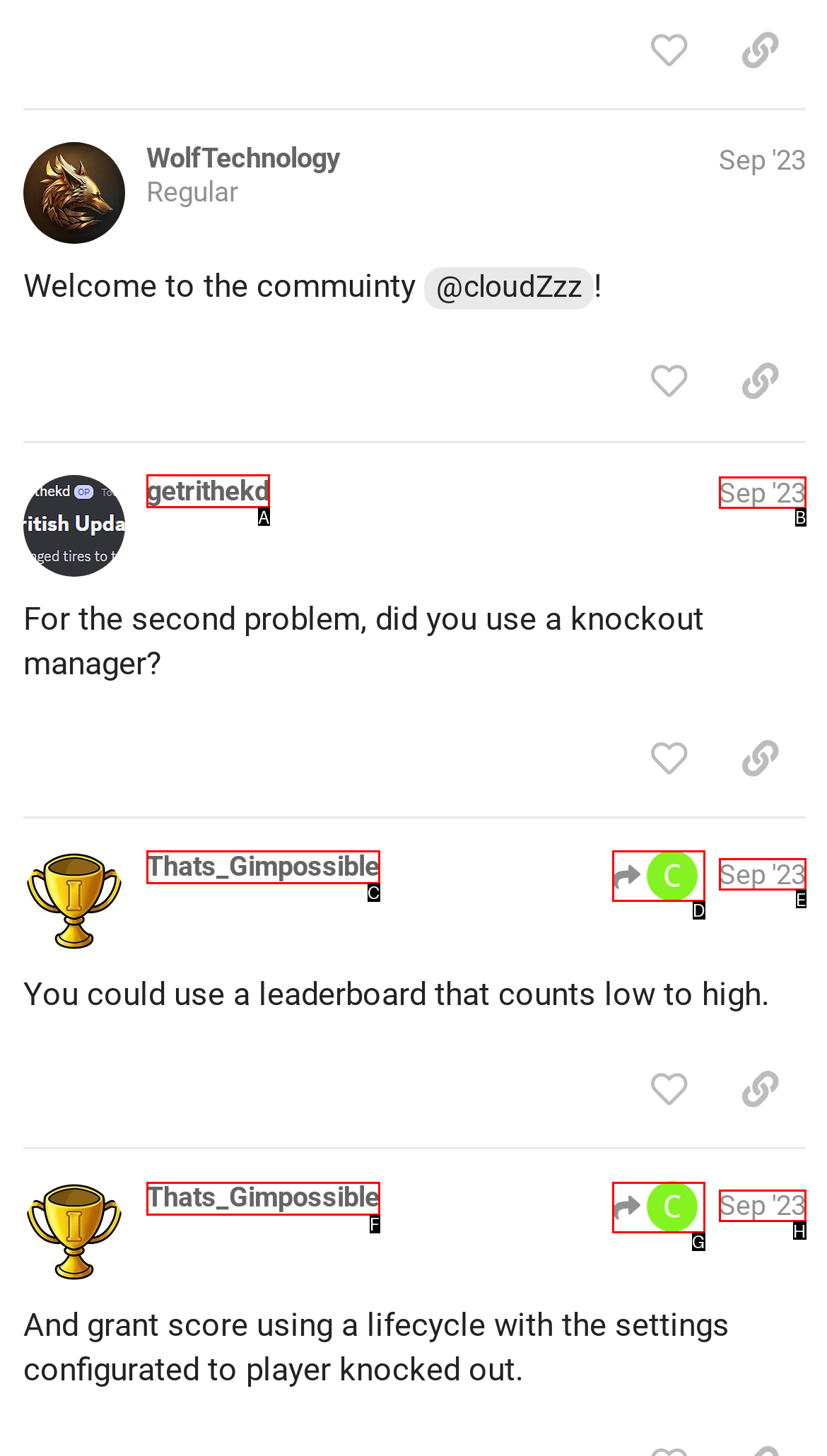To complete the task: view getrithekd's profile, select the appropriate UI element to click. Respond with the letter of the correct option from the given choices.

A